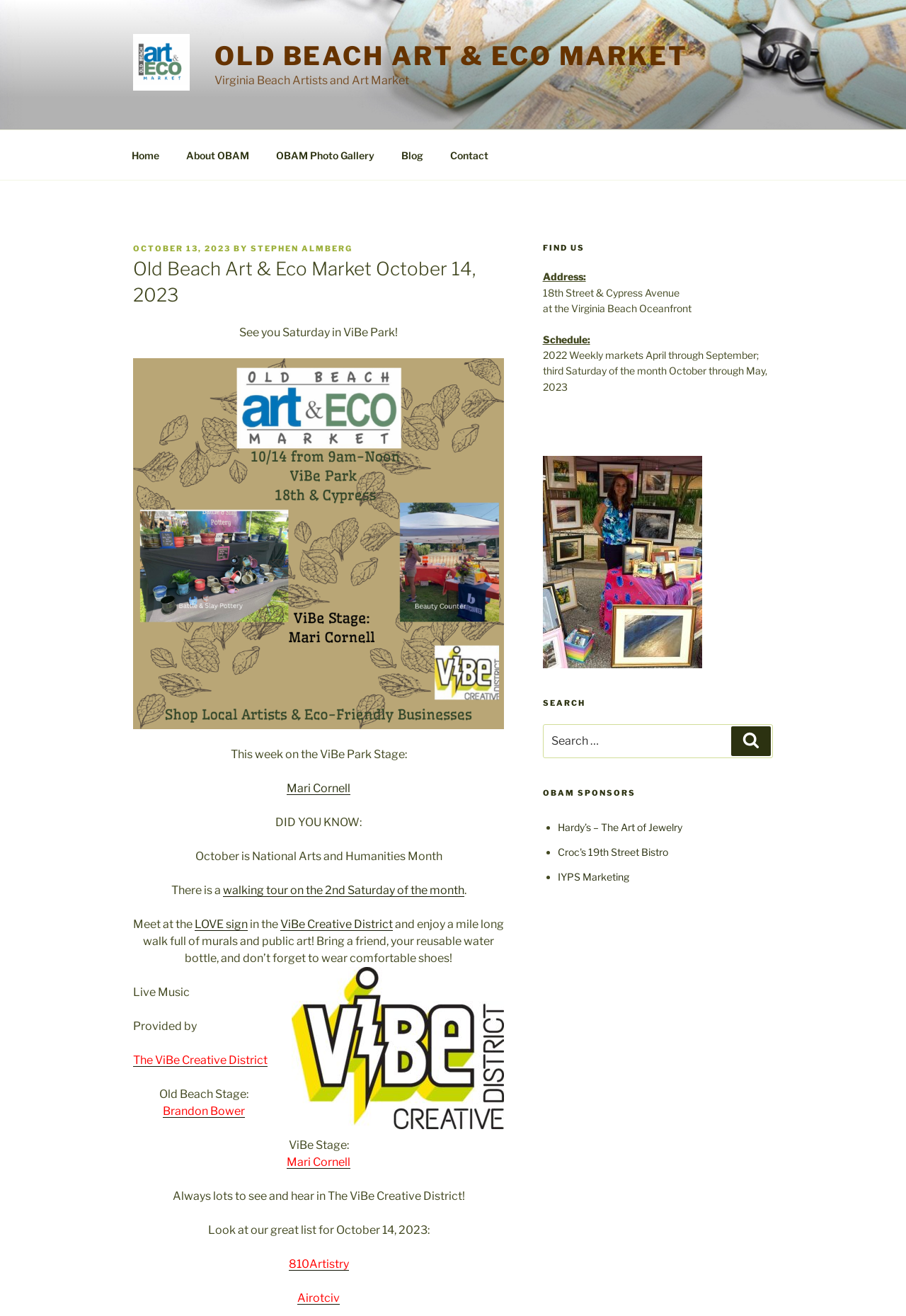Use a single word or phrase to answer the question: 
What is the address of the Old Beach Art Market?

18th Street & Cypress Avenue